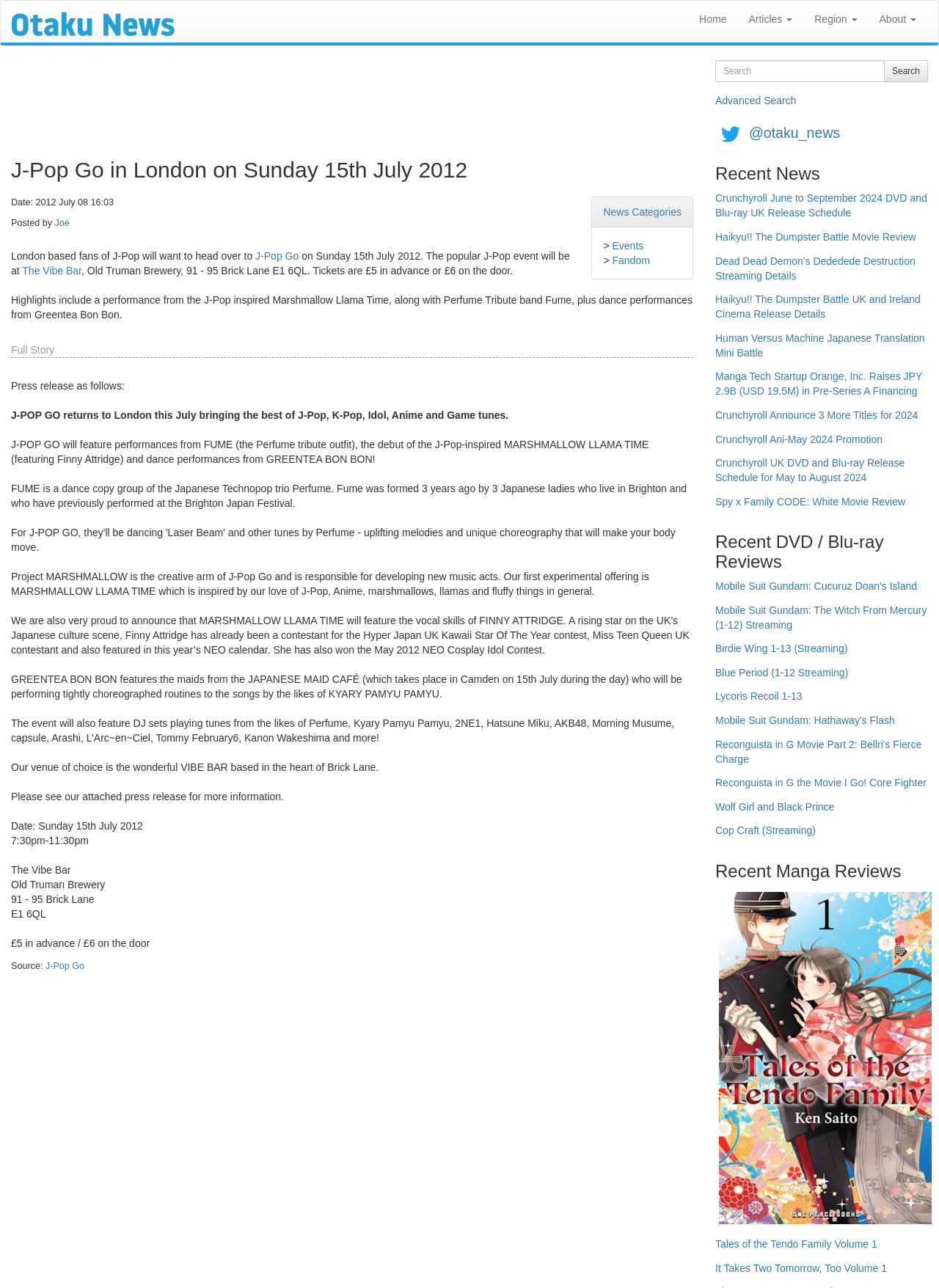Identify the bounding box coordinates of the clickable region required to complete the instruction: "Click on the 'Home' link". The coordinates should be given as four float numbers within the range of 0 and 1, i.e., [left, top, right, bottom].

[0.733, 0.001, 0.786, 0.029]